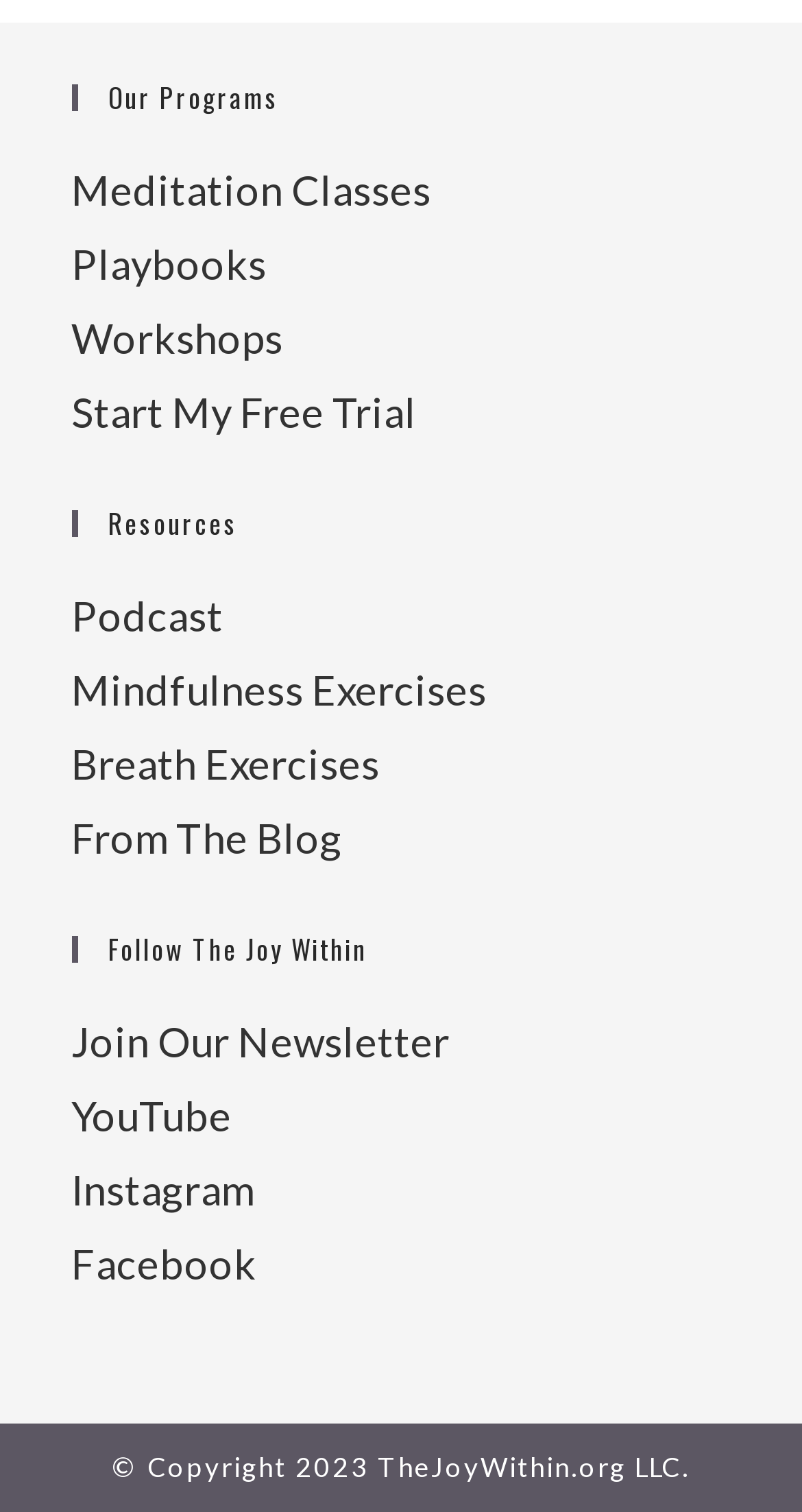Select the bounding box coordinates of the element I need to click to carry out the following instruction: "Join Our Newsletter".

[0.088, 0.673, 0.56, 0.705]